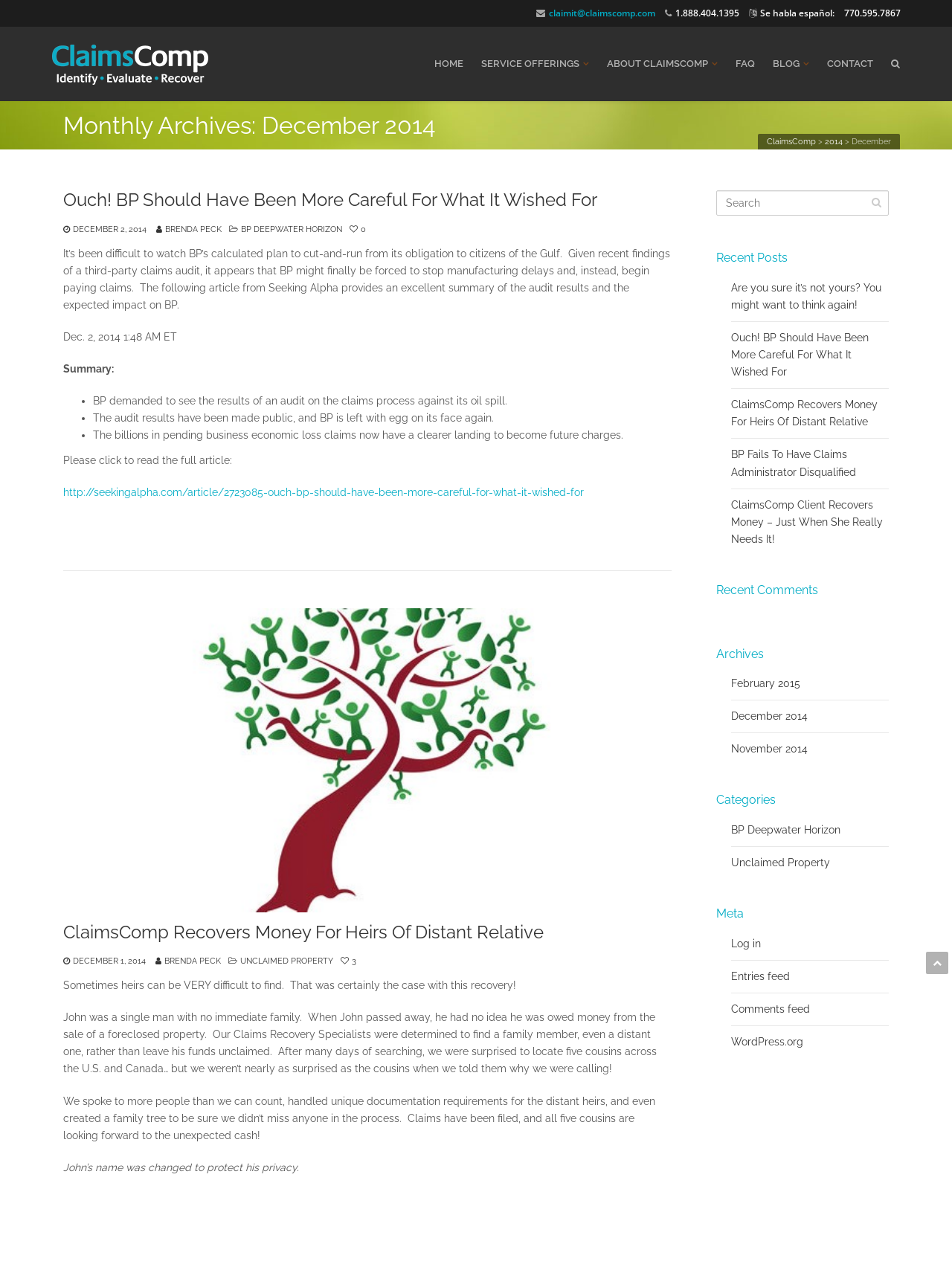Please specify the bounding box coordinates of the region to click in order to perform the following instruction: "Contact the gallery".

None